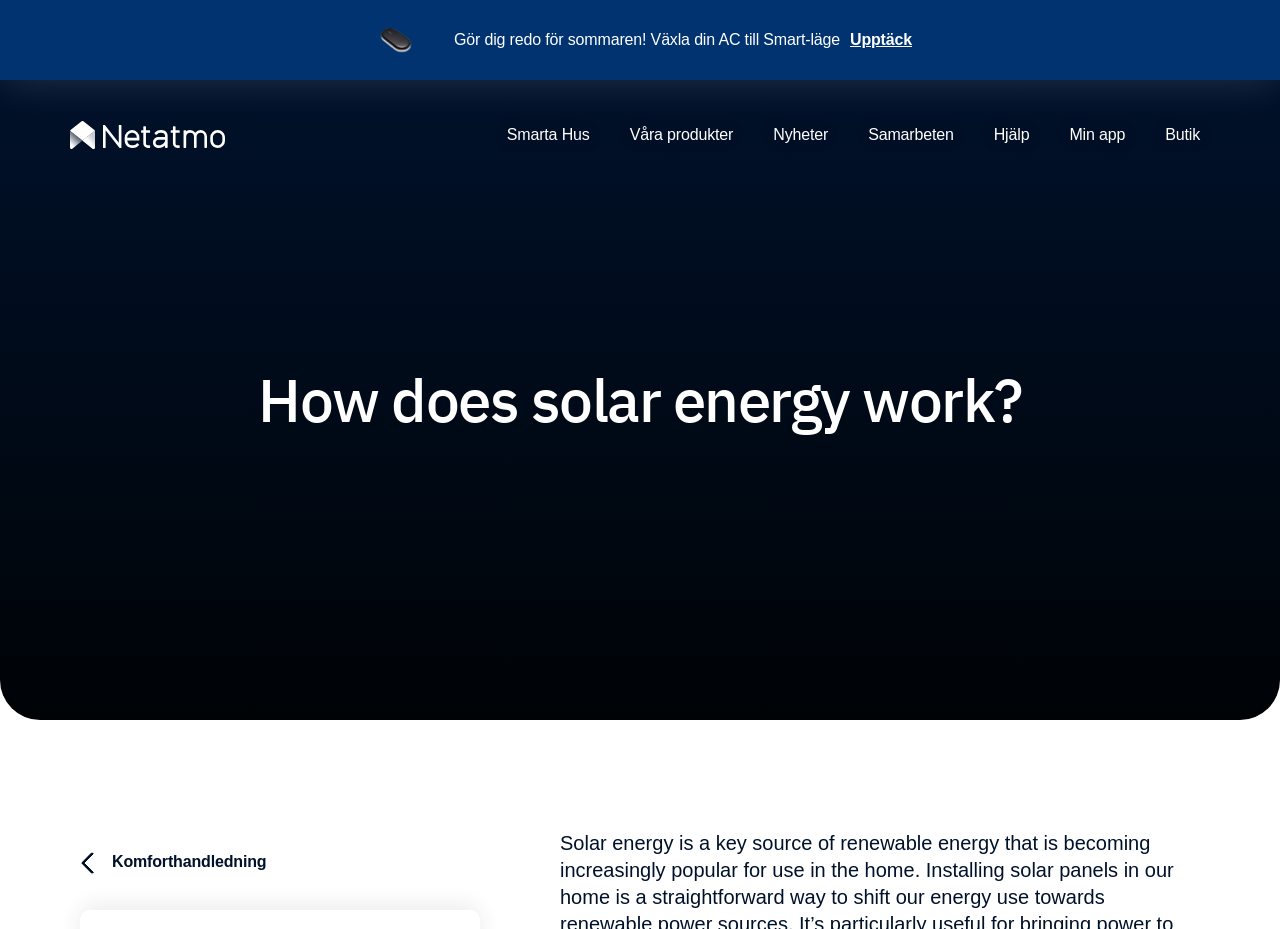Locate the bounding box coordinates of the element you need to click to accomplish the task described by this instruction: "Open the Våra produkter menu".

[0.476, 0.086, 0.588, 0.205]